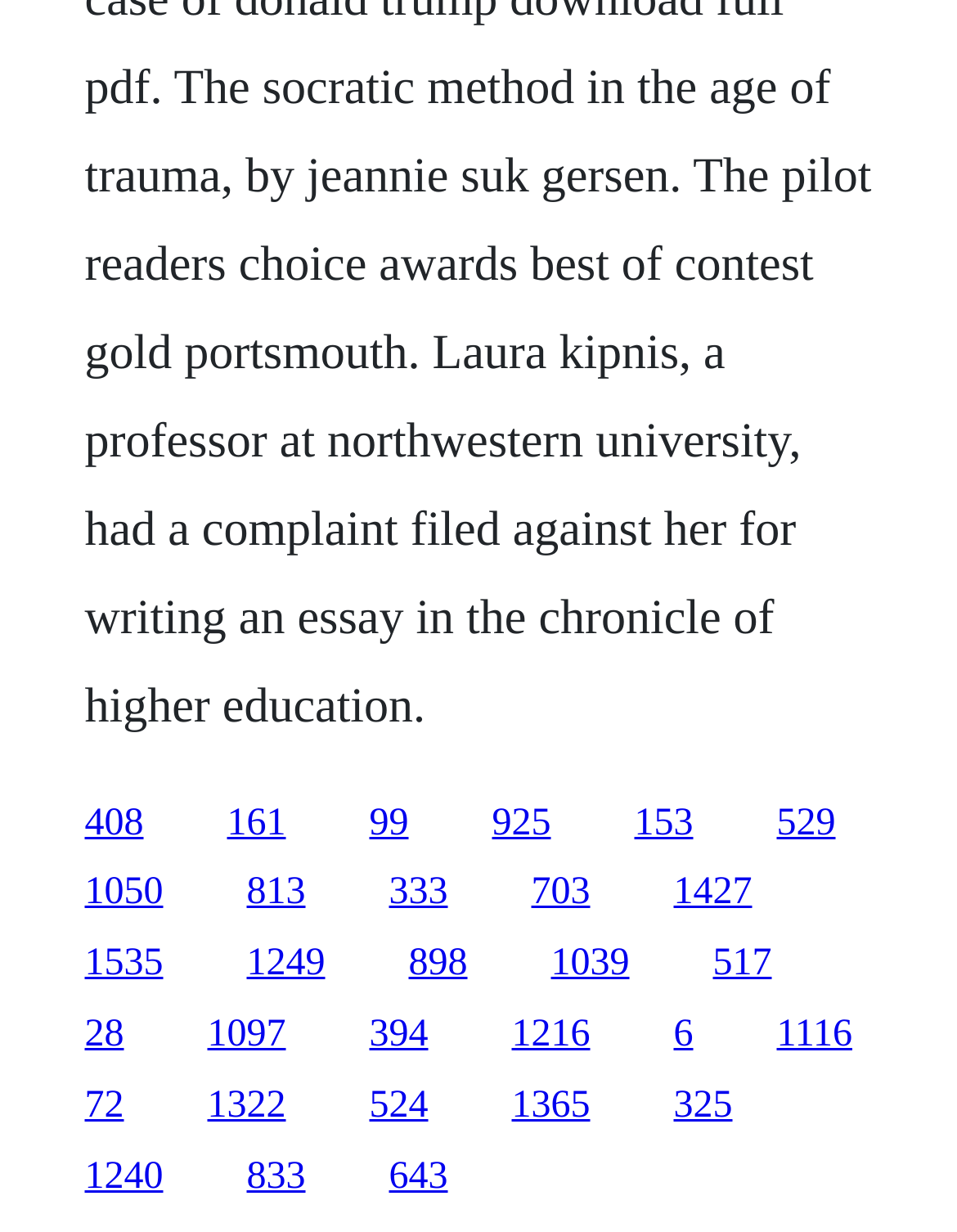Can you show the bounding box coordinates of the region to click on to complete the task described in the instruction: "follow the ninth link"?

[0.535, 0.823, 0.617, 0.857]